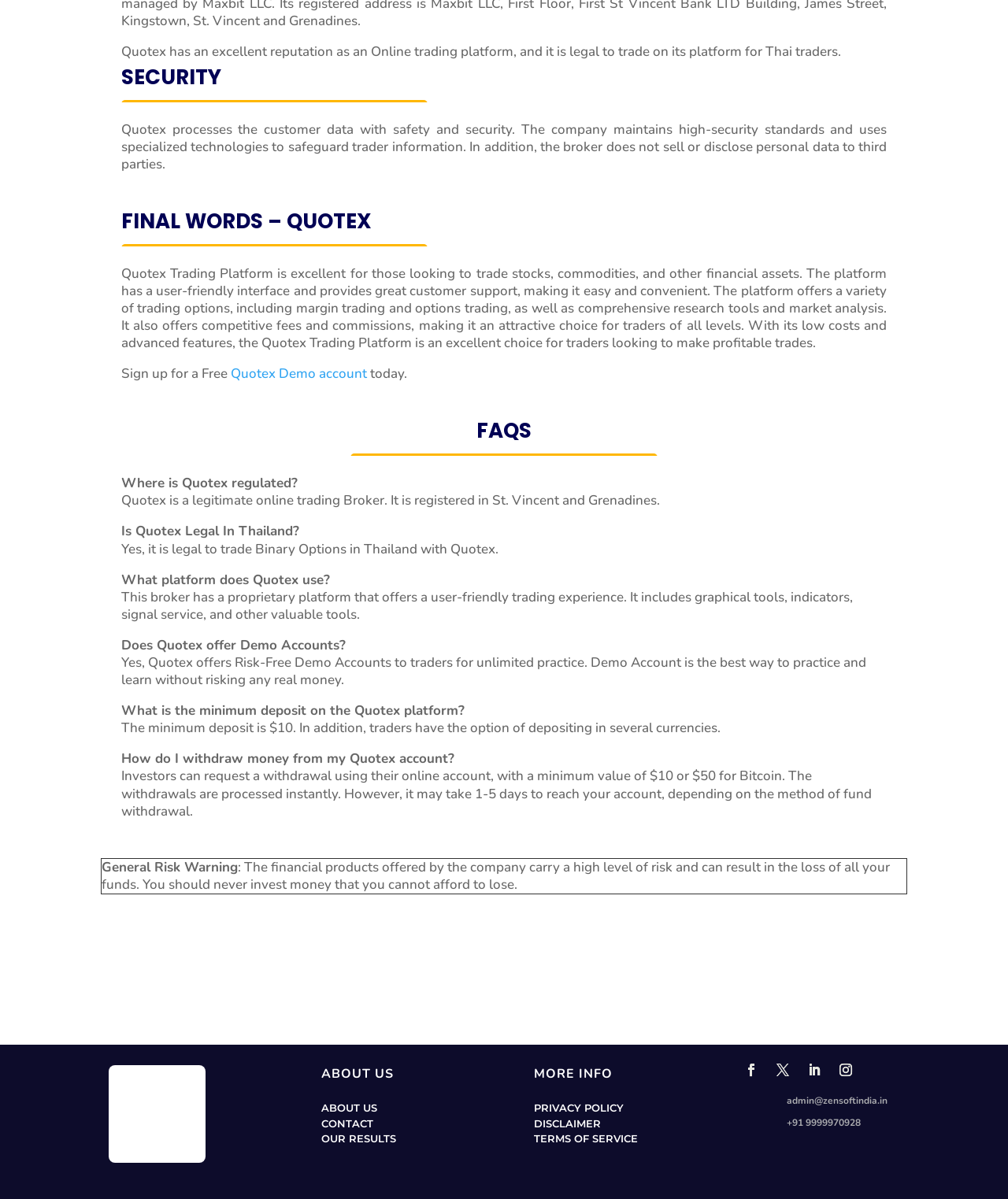What is the purpose of the Quotex Demo account?
Refer to the image and give a detailed answer to the query.

The Quotex Demo account is for unlimited practice, allowing traders to practice and learn without risking any real money.